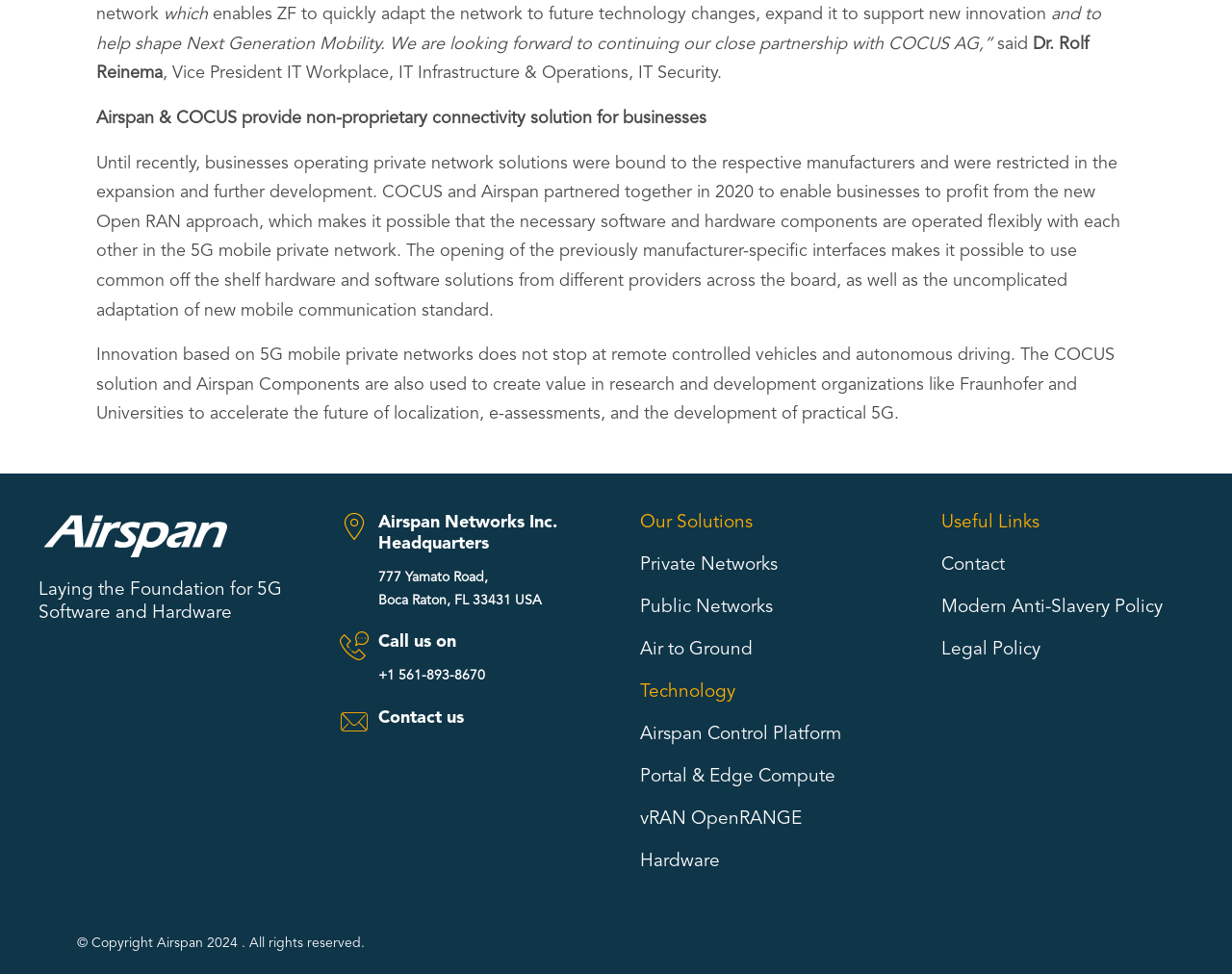Locate the bounding box of the UI element described by: "Airspan Control Platform" in the given webpage screenshot.

[0.52, 0.745, 0.683, 0.764]